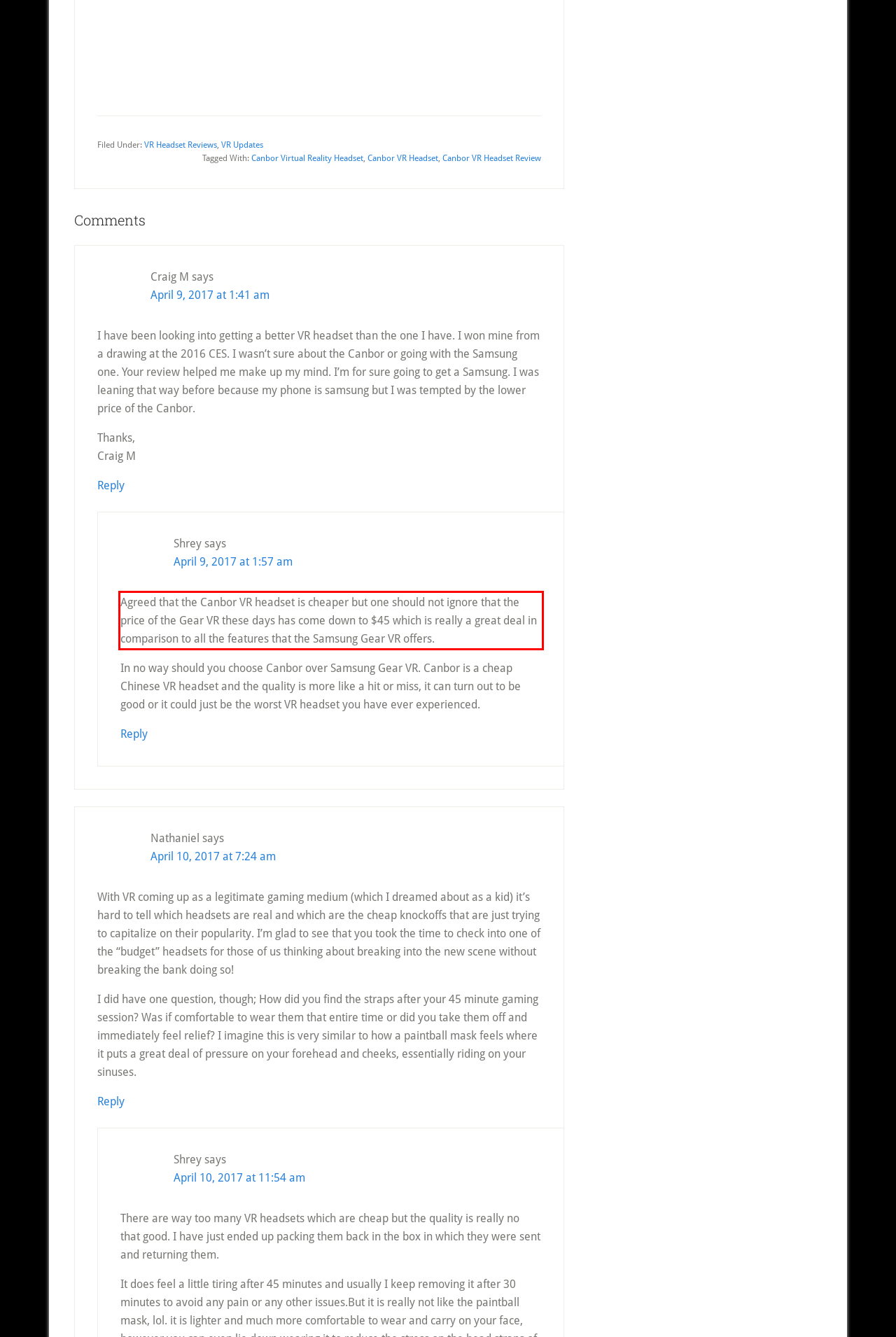Please look at the webpage screenshot and extract the text enclosed by the red bounding box.

Agreed that the Canbor VR headset is cheaper but one should not ignore that the price of the Gear VR these days has come down to $45 which is really a great deal in comparison to all the features that the Samsung Gear VR offers.